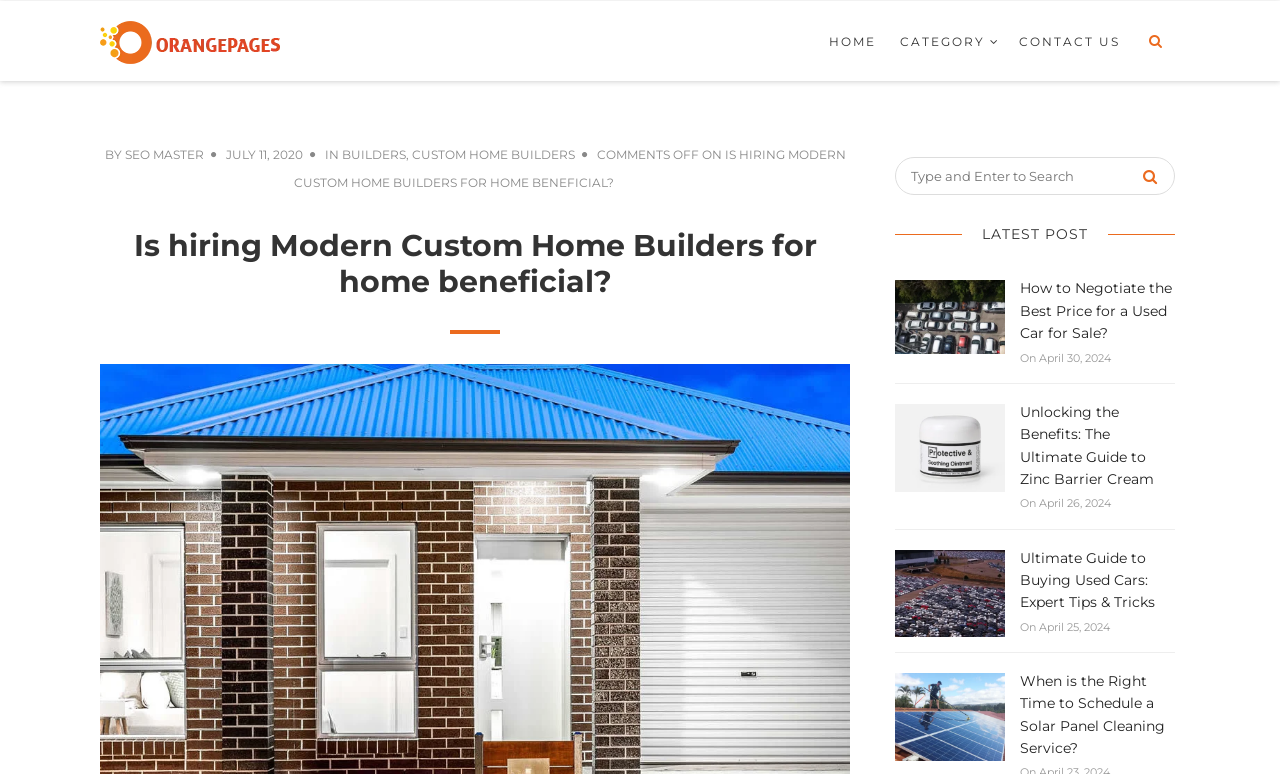Please determine the headline of the webpage and provide its content.

Is hiring Modern Custom Home Builders for home beneficial?